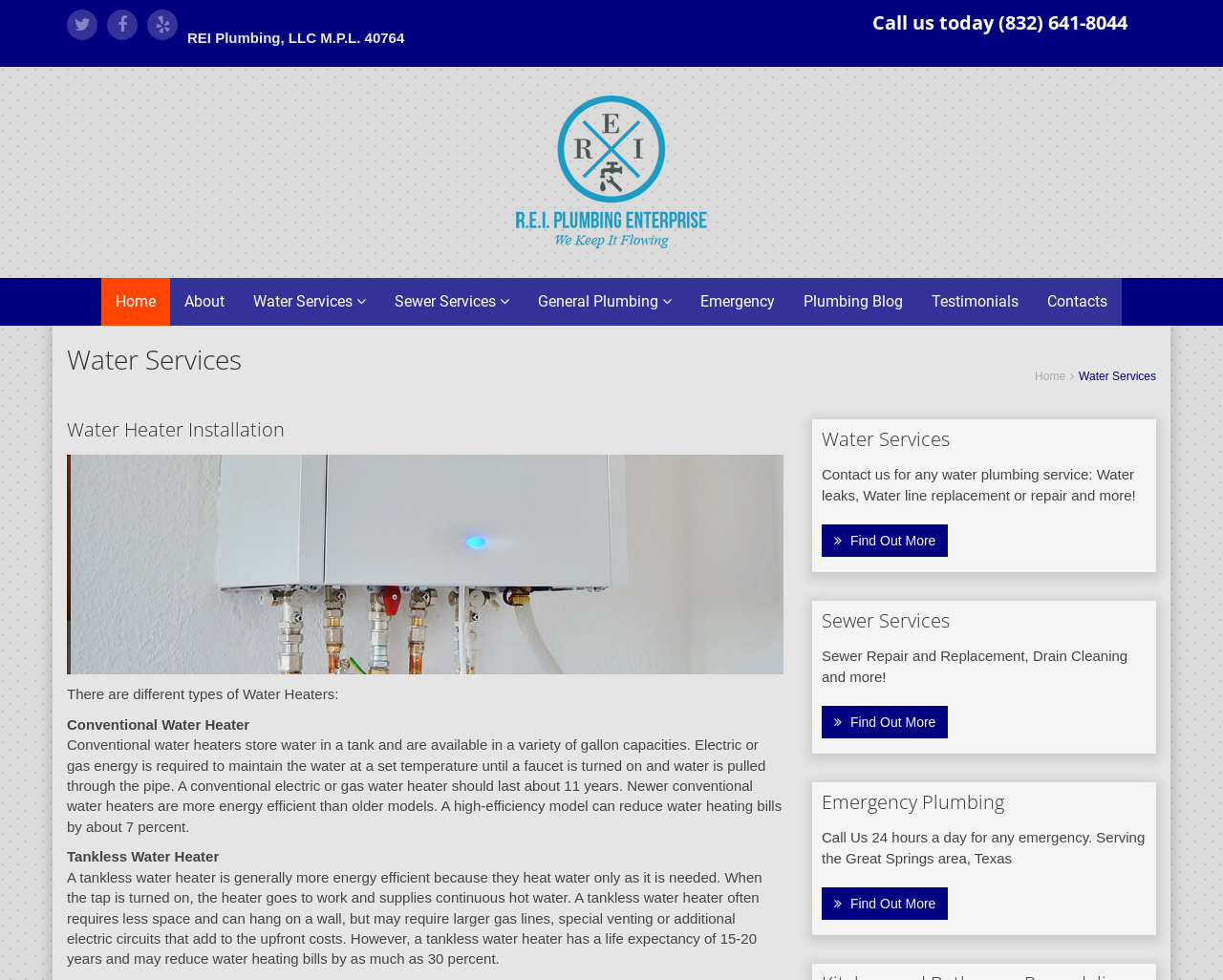Using the element description provided, determine the bounding box coordinates in the format (top-left x, top-left y, bottom-right x, bottom-right y). Ensure that all values are floating point numbers between 0 and 1. Element description: Home

[0.842, 0.376, 0.875, 0.393]